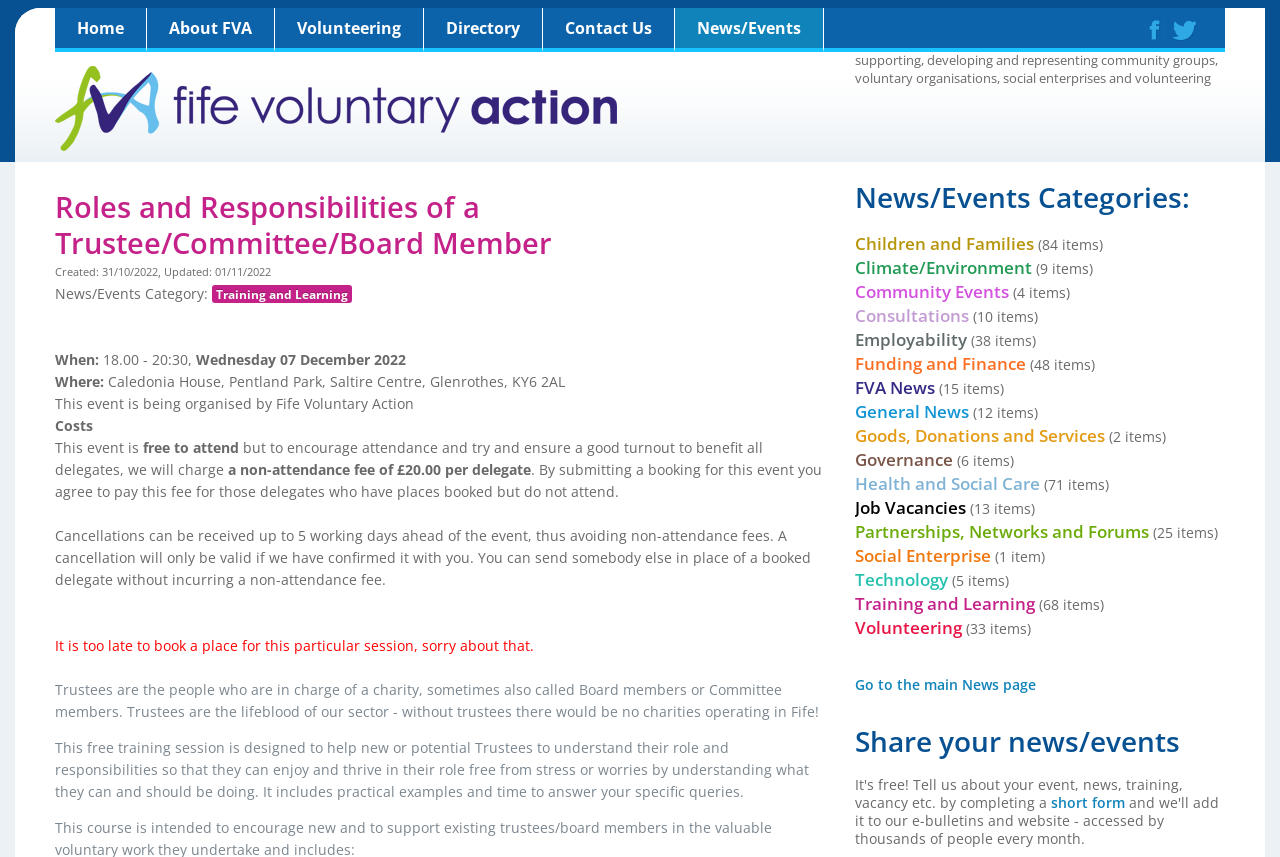Determine the bounding box coordinates of the region to click in order to accomplish the following instruction: "Follow us on Twitter". Provide the coordinates as four float numbers between 0 and 1, specifically [left, top, right, bottom].

[0.916, 0.023, 0.935, 0.048]